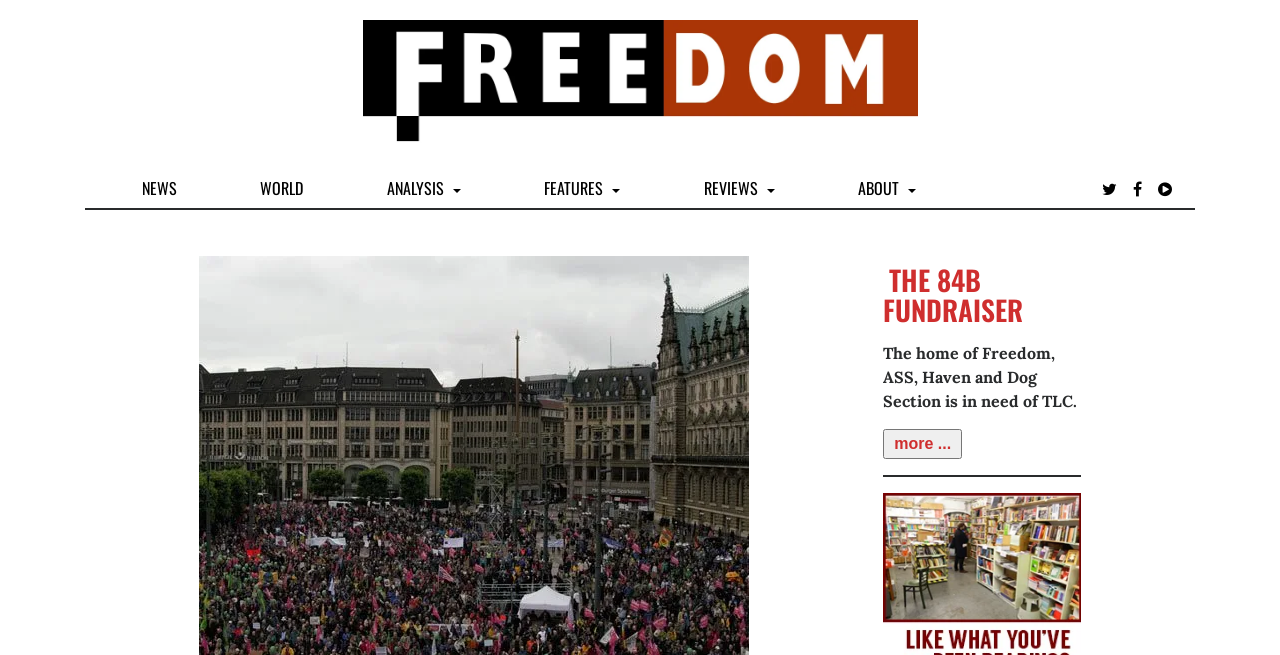Convey a detailed summary of the webpage, mentioning all key elements.

The webpage appears to be a news article or blog post from Freedom News, with a focus on the G20 protests. At the top left of the page, there is a link to "Freedom News" accompanied by an image with the same name. Below this, there is a row of links to different sections of the website, including "NEWS", "WORLD", "ANALYSIS", "FEATURES", "REVIEWS", and "ABOUT".

The main content of the page is divided into sections, with a heading "THE 84B FUNDRAISER" located near the top center of the page. Below this heading, there is a marked section of text that reads "The home of Freedom, ASS, Haven and Dog Section is in need of TLC." This is followed by a link to "more..." information, which is accompanied by a button with the same text.

There are three social media links located at the top right of the page, represented by icons. Overall, the page has a simple and organized layout, with clear headings and concise text.